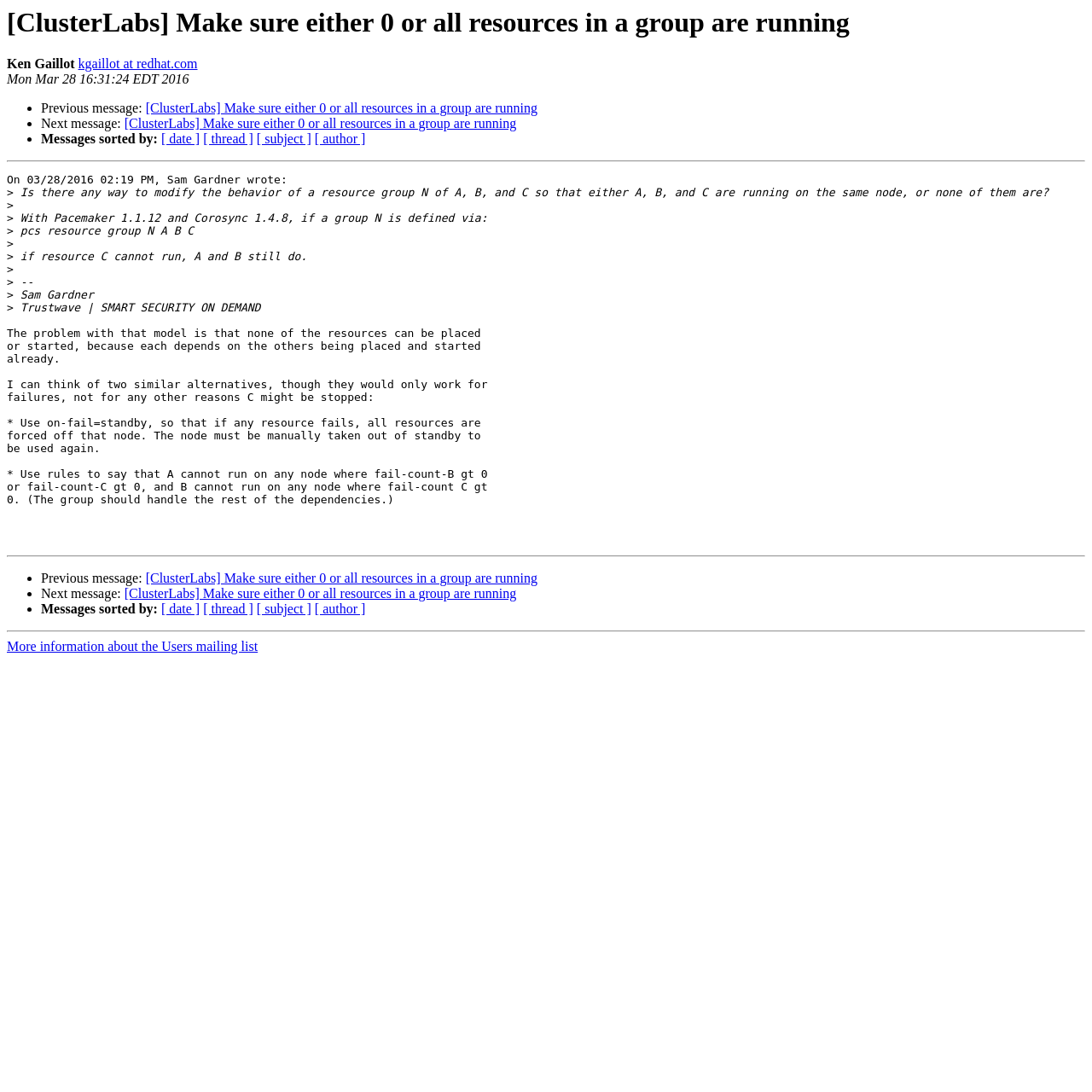Locate the bounding box coordinates of the element that needs to be clicked to carry out the instruction: "Sort messages by date". The coordinates should be given as four float numbers ranging from 0 to 1, i.e., [left, top, right, bottom].

[0.148, 0.121, 0.183, 0.134]